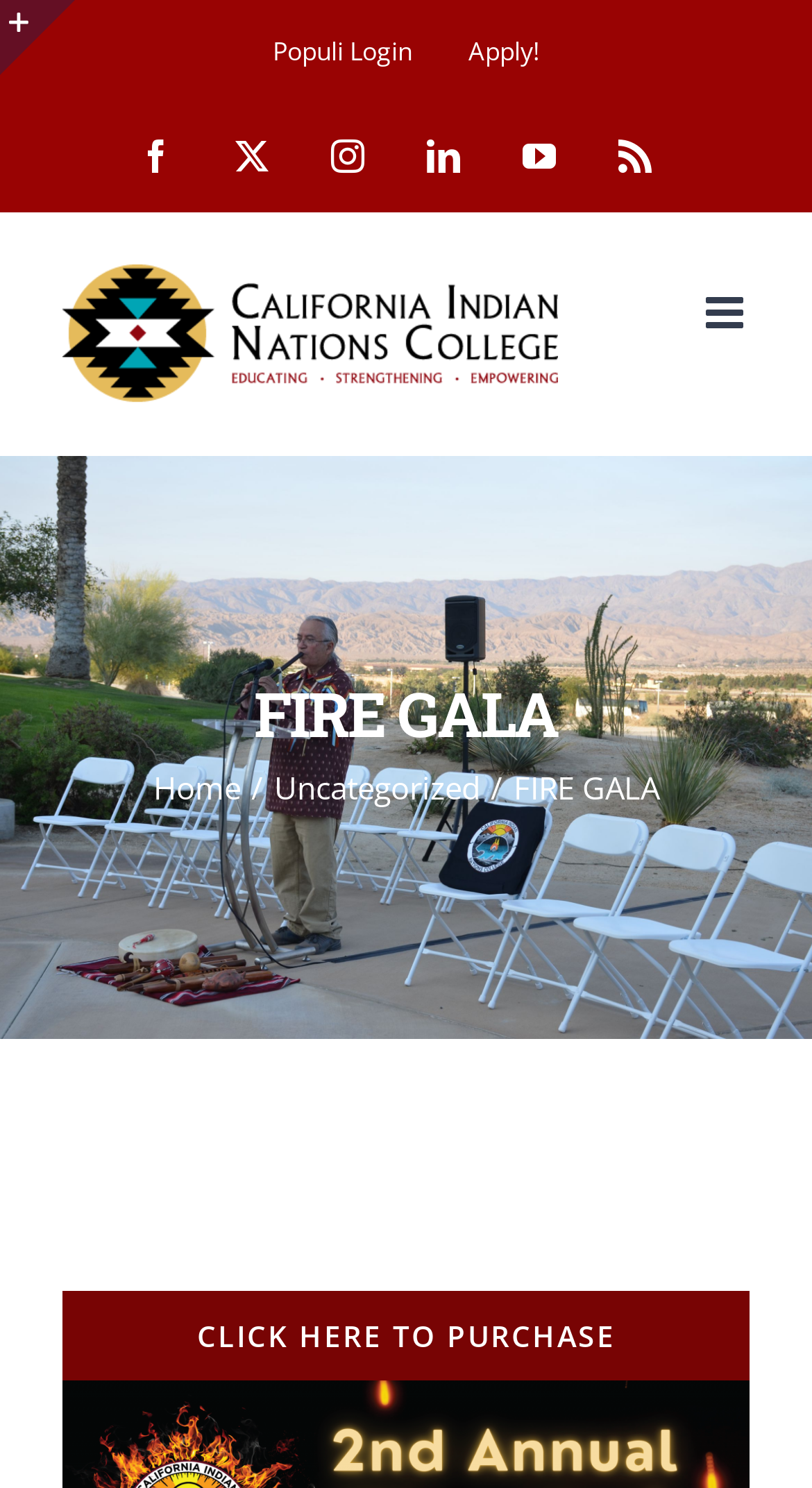Find the bounding box of the UI element described as: "LinkedIn". The bounding box coordinates should be given as four float values between 0 and 1, i.e., [left, top, right, bottom].

[0.526, 0.094, 0.567, 0.116]